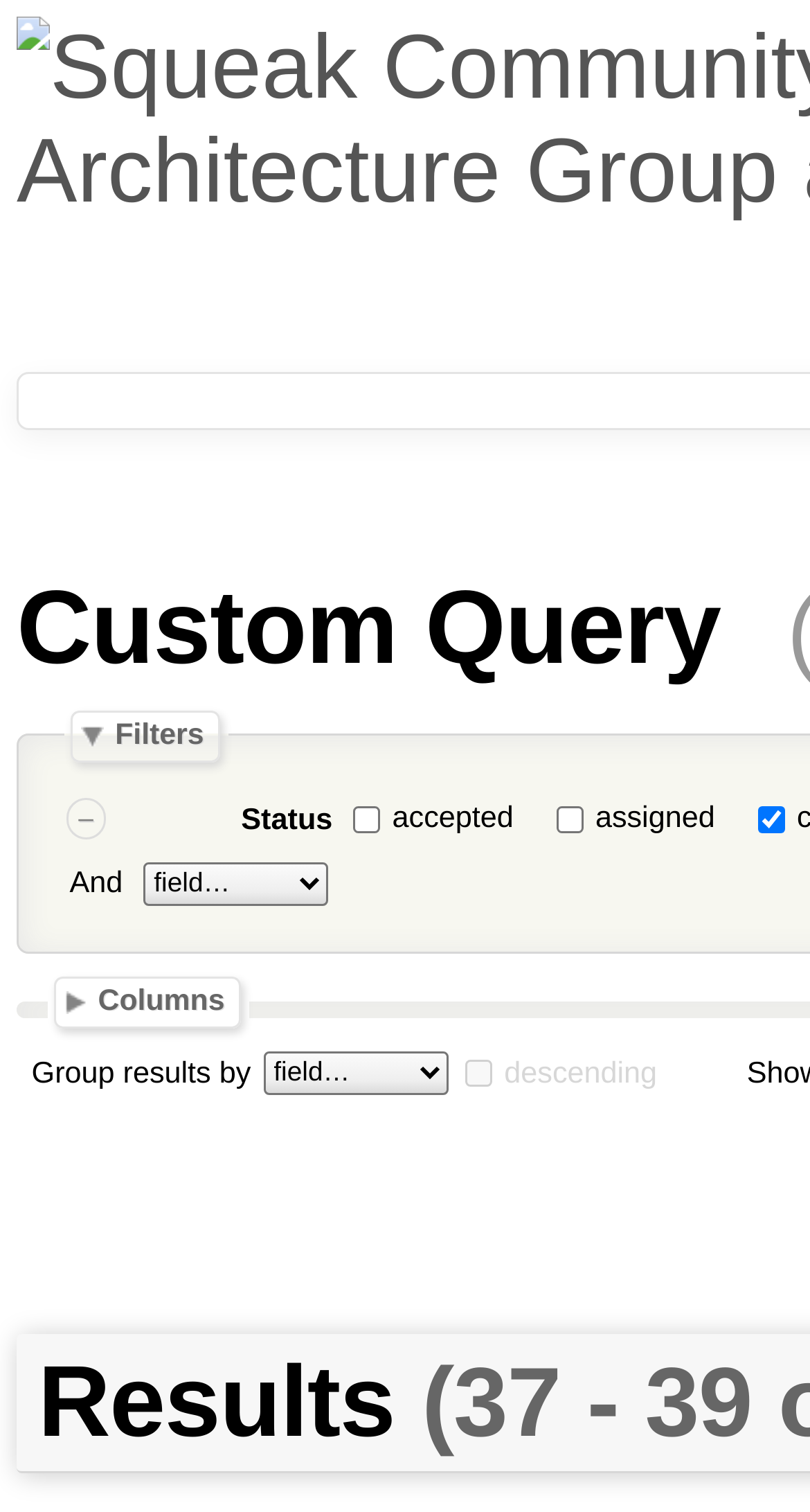Illustrate the webpage's structure and main components comprehensively.

The webpage is titled "Custom Query – Squeak Community Projects" and appears to be a query customization page. At the top, there is a link labeled "Filters" which is accompanied by a grid cell containing a dash symbol. Below the link, there are three checkboxes labeled "accepted", "assigned", and "closed", with the "closed" checkbox being checked by default. 

To the right of the checkboxes, there is a grid cell containing the text "And field…". Below this text, there is a combobox labeled "And" which has a dropdown menu. 

Further down the page, there is another link labeled "Columns". Below this link, there is a static text element that reads "Group results by". Next to this text, there is a combobox with the same label, which also has a dropdown menu. To the right of the combobox, there is a disabled checkbox labeled "descending".